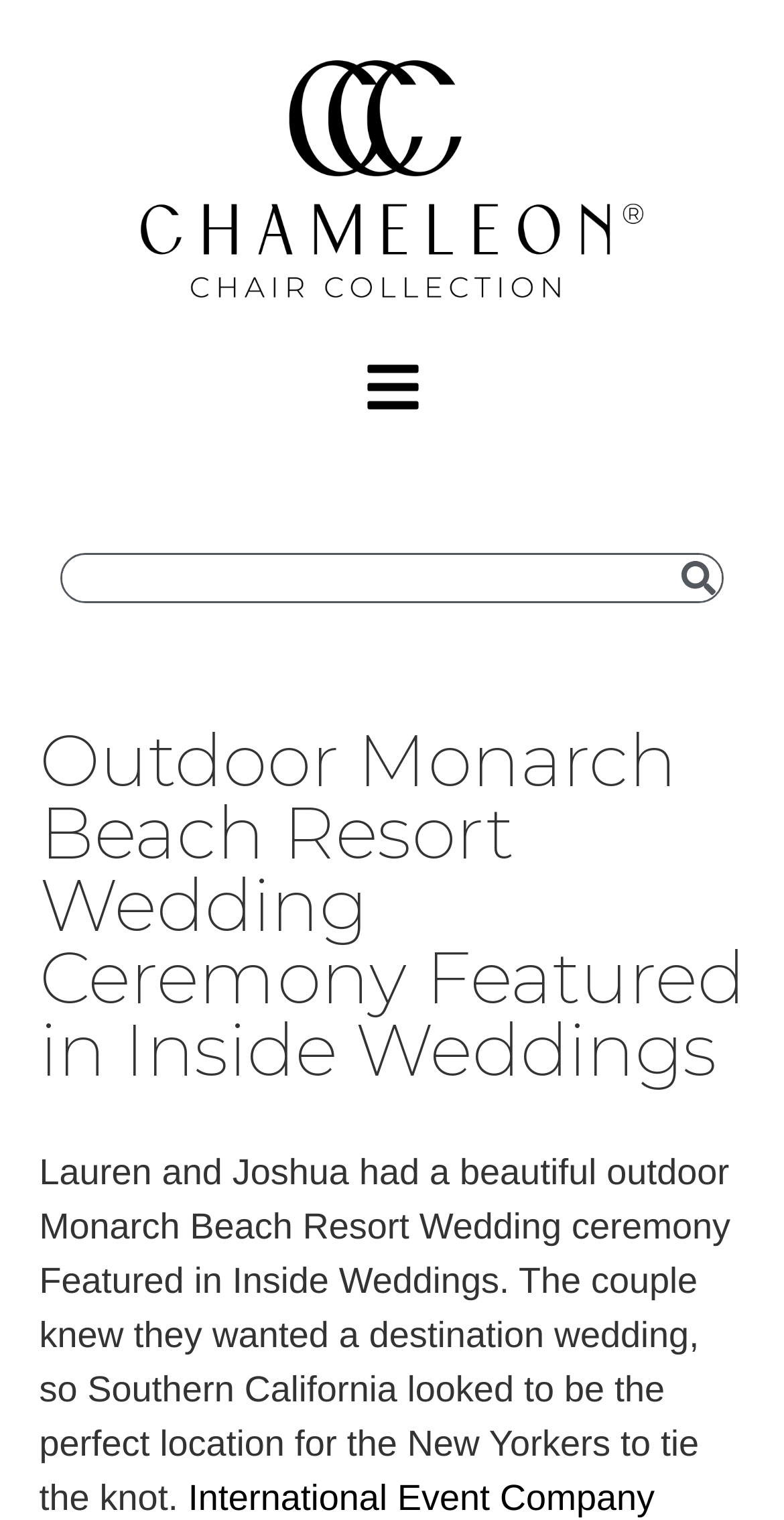Please find the bounding box coordinates (top-left x, top-left y, bottom-right x, bottom-right y) in the screenshot for the UI element described as follows: Search

[0.862, 0.366, 0.921, 0.396]